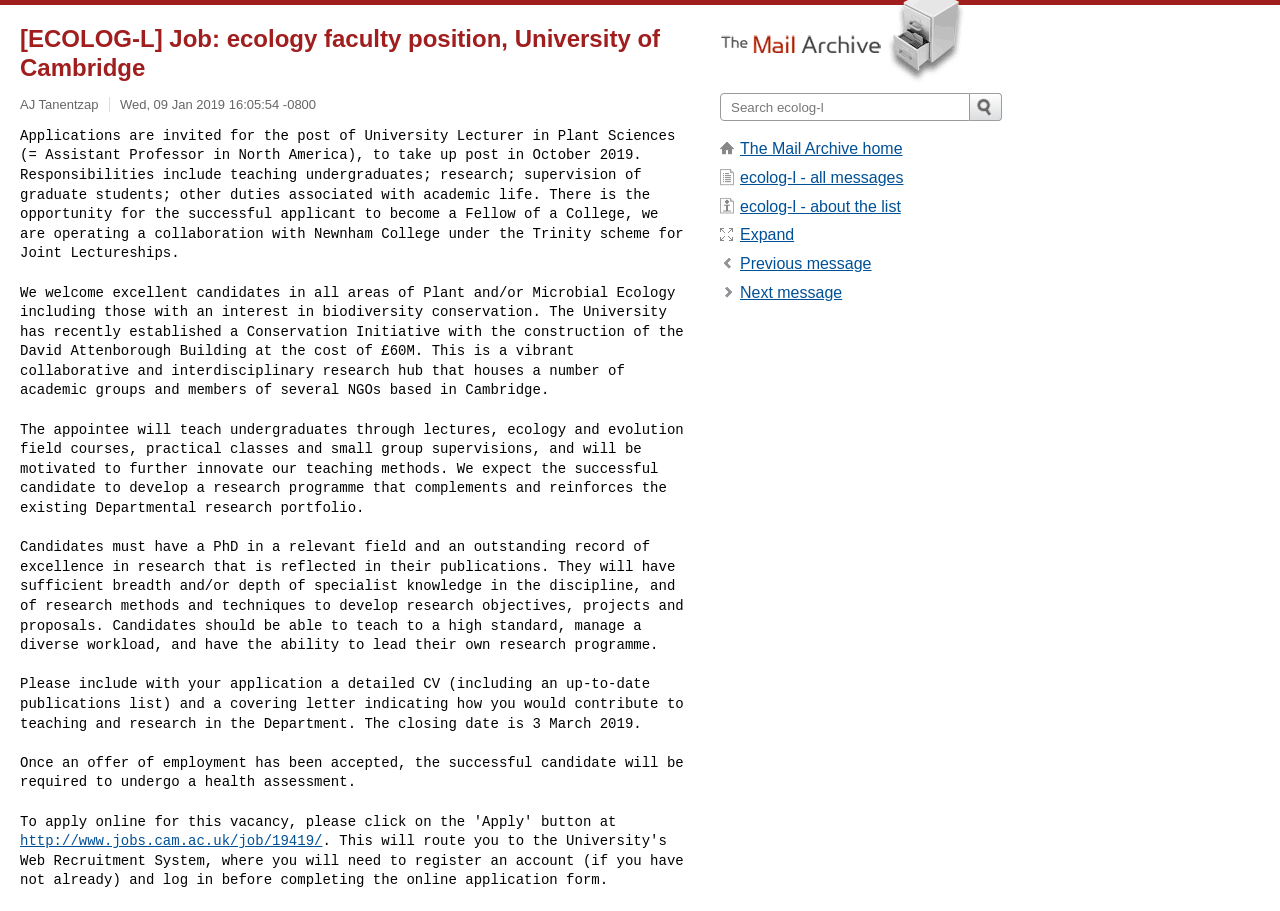Who posted the job application?
Refer to the image and offer an in-depth and detailed answer to the question.

The name of the person who posted the job application is mentioned in the link element with the bounding box coordinates [0.016, 0.106, 0.077, 0.122], which is 'AJ Tanentzap'.